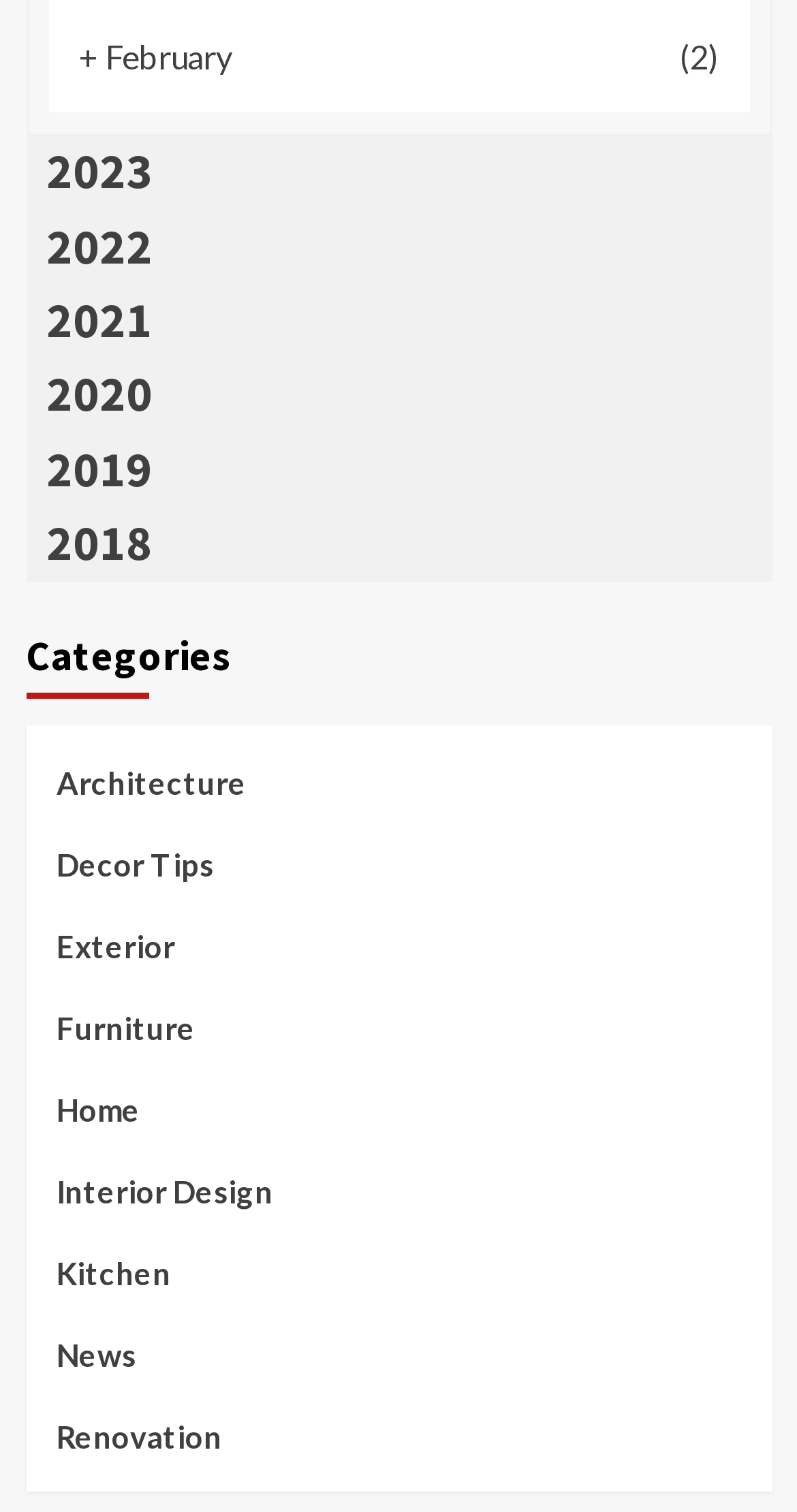Provide the bounding box coordinates of the section that needs to be clicked to accomplish the following instruction: "Click the 'Send Us a Message' button."

None